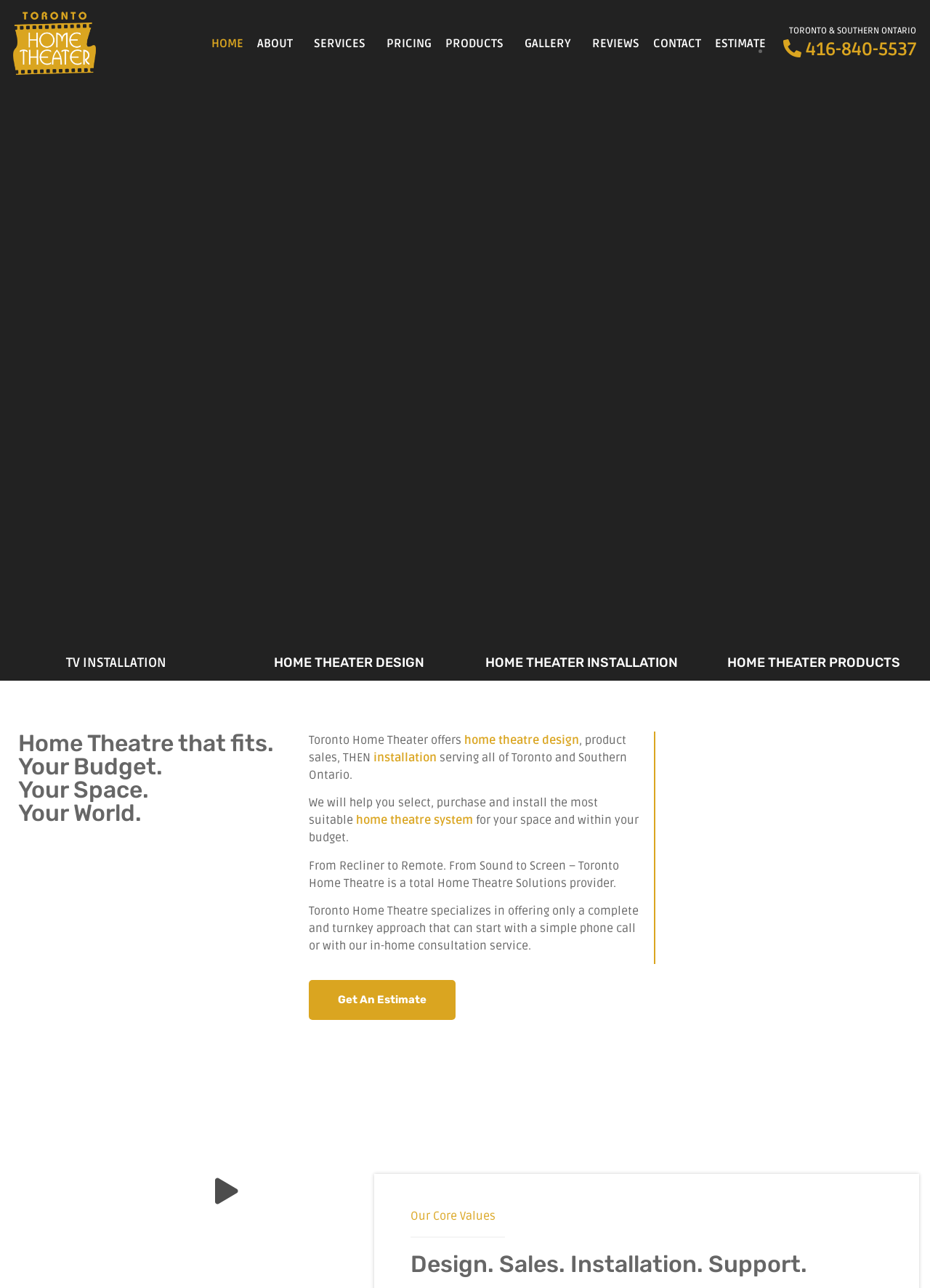Locate the bounding box coordinates of the clickable element to fulfill the following instruction: "Contact us". Provide the coordinates as four float numbers between 0 and 1 in the format [left, top, right, bottom].

[0.697, 0.024, 0.759, 0.044]